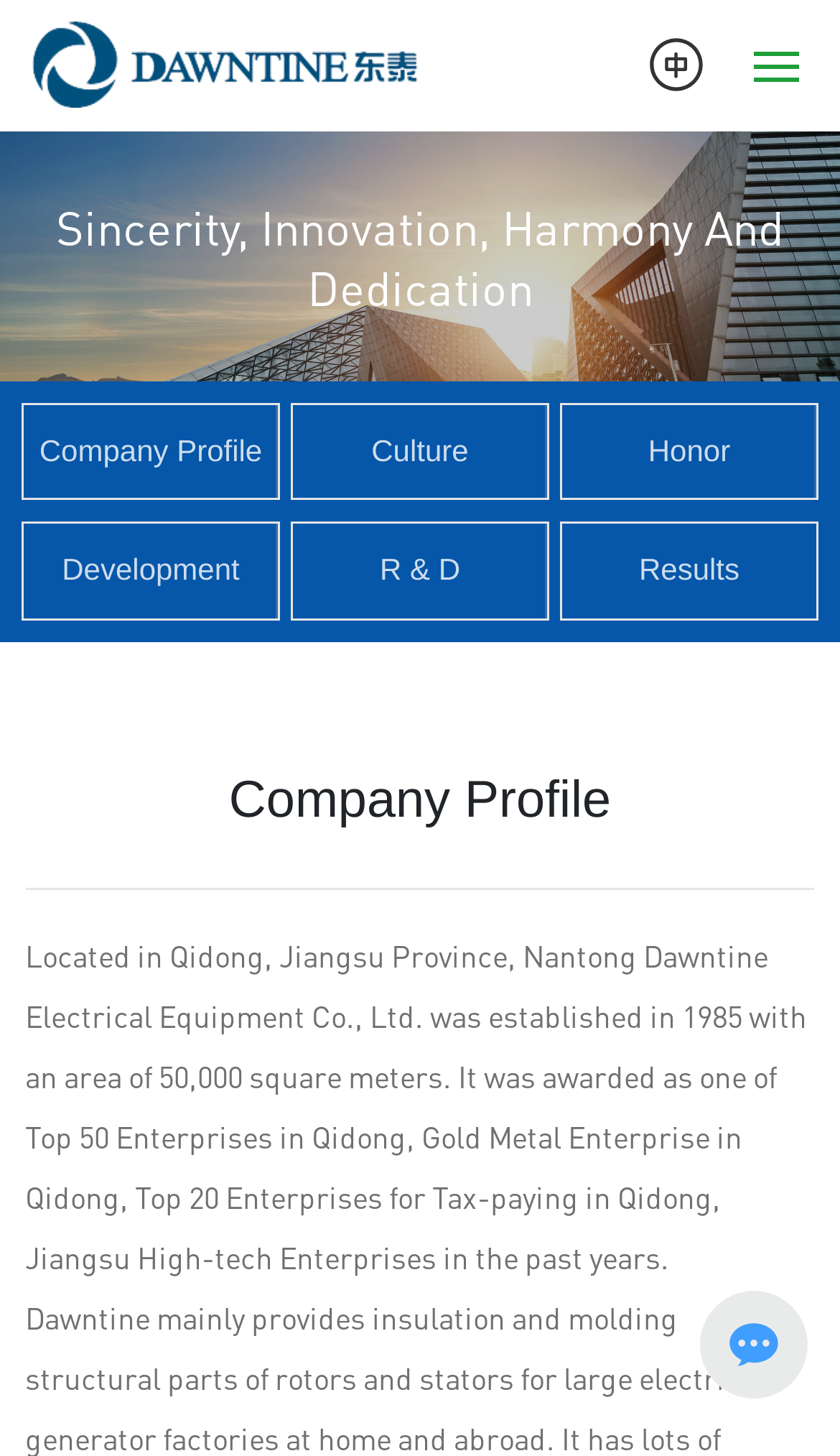What are the company's core values?
Look at the image and provide a short answer using one word or a phrase.

Sincerity, Innovation, Harmony And Dedication